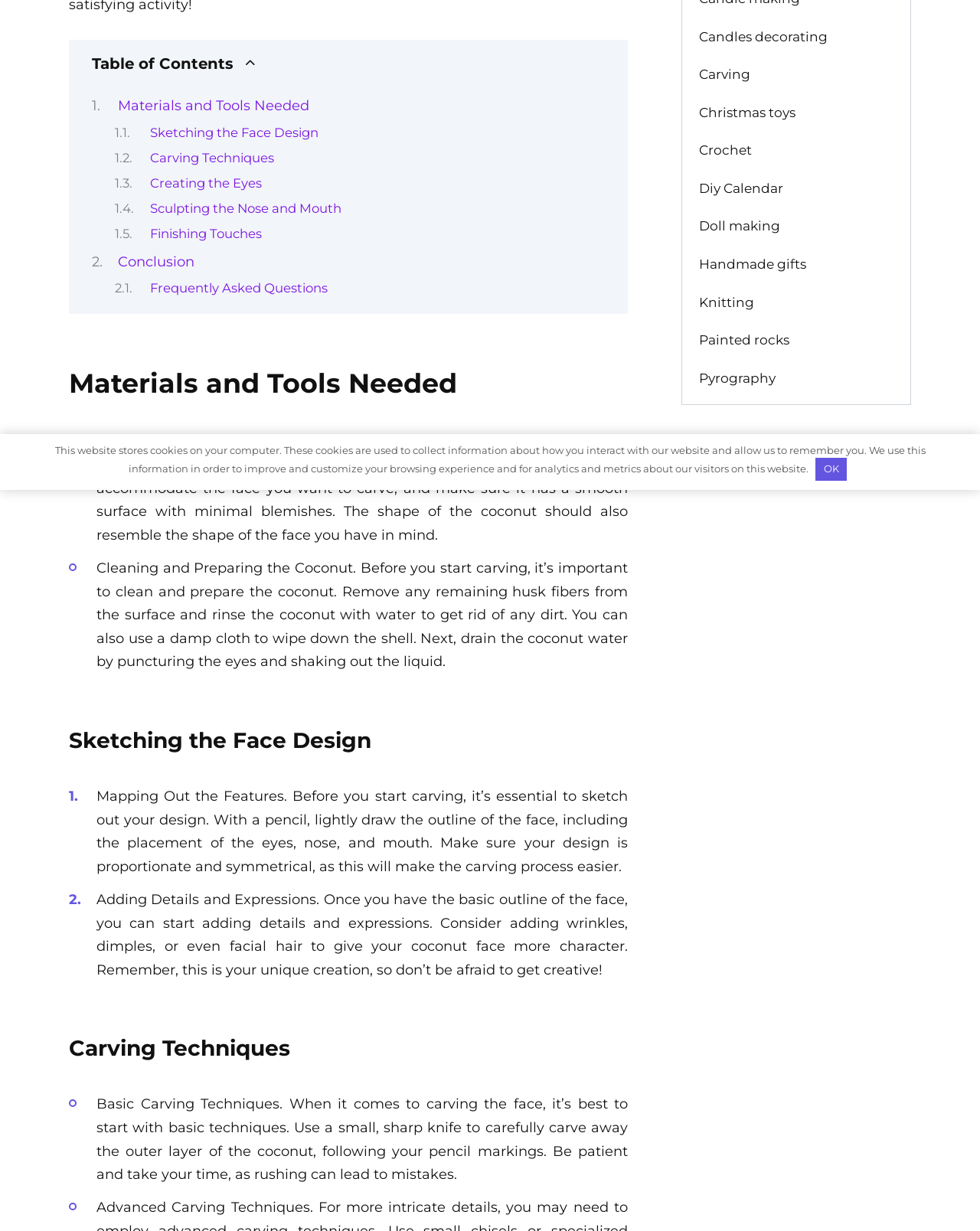Predict the bounding box coordinates of the UI element that matches this description: "Sculpting the Nose and Mouth". The coordinates should be in the format [left, top, right, bottom] with each value between 0 and 1.

[0.153, 0.163, 0.349, 0.175]